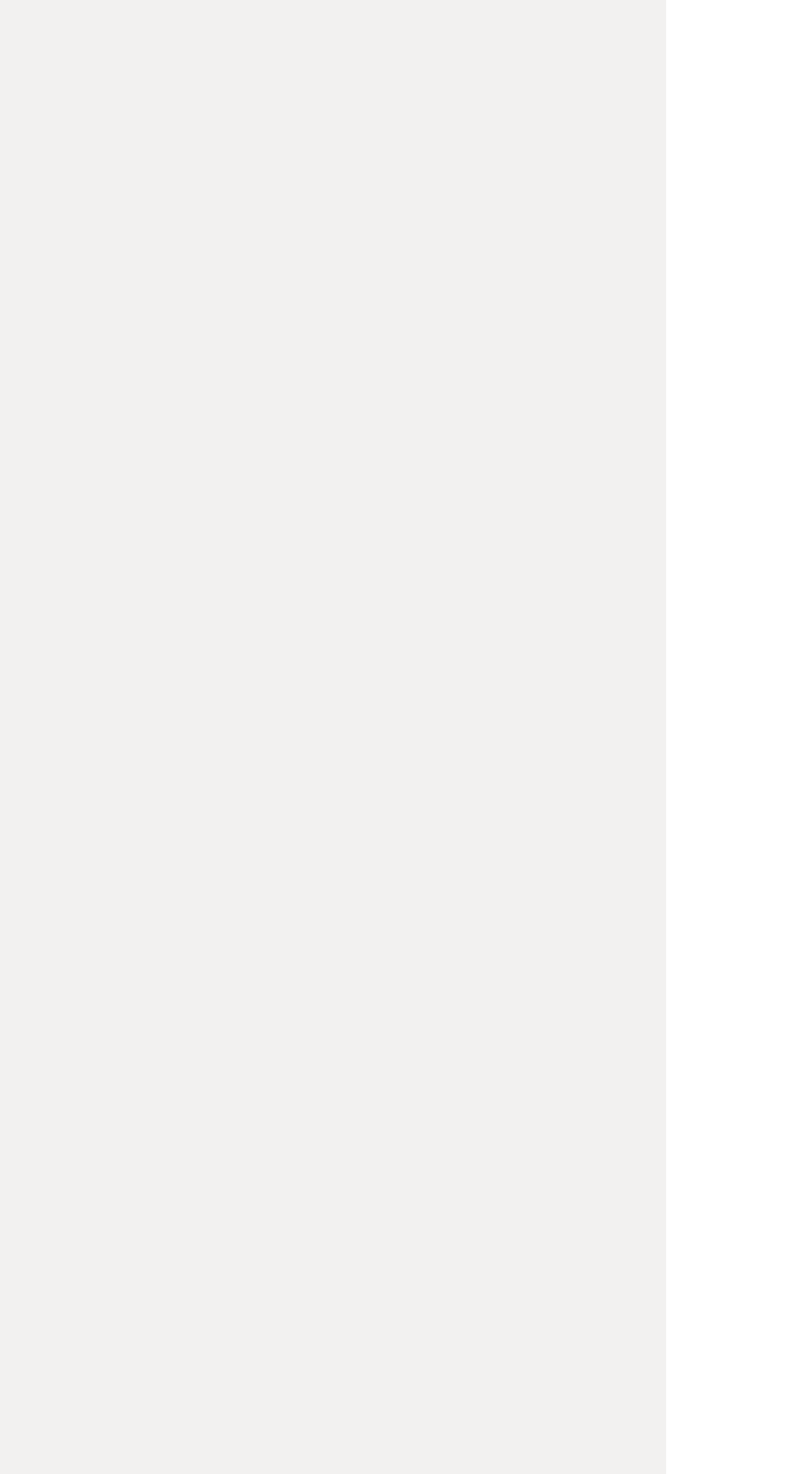How many textboxes are there in the contact us section?
Please give a detailed and elaborate explanation in response to the question.

In the contact us section, there are four textboxes: one for 'Name', one for 'Email', one for 'Subject', and one for the message body. These textboxes are required to be filled in order to send a message.